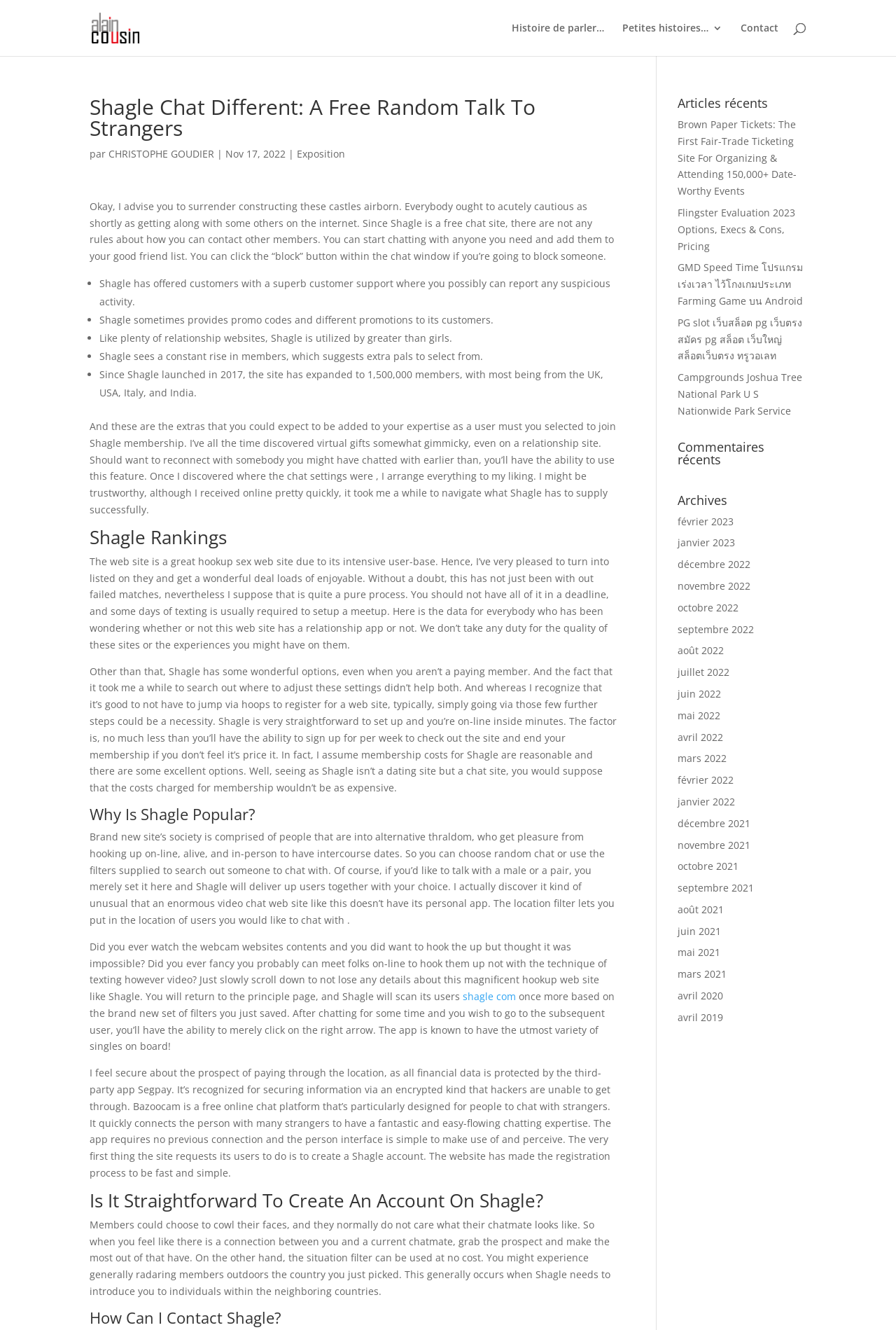Determine the bounding box coordinates of the clickable region to execute the instruction: "Read the 'Why Is Shagle Popular?' section". The coordinates should be four float numbers between 0 and 1, denoted as [left, top, right, bottom].

[0.1, 0.606, 0.689, 0.623]